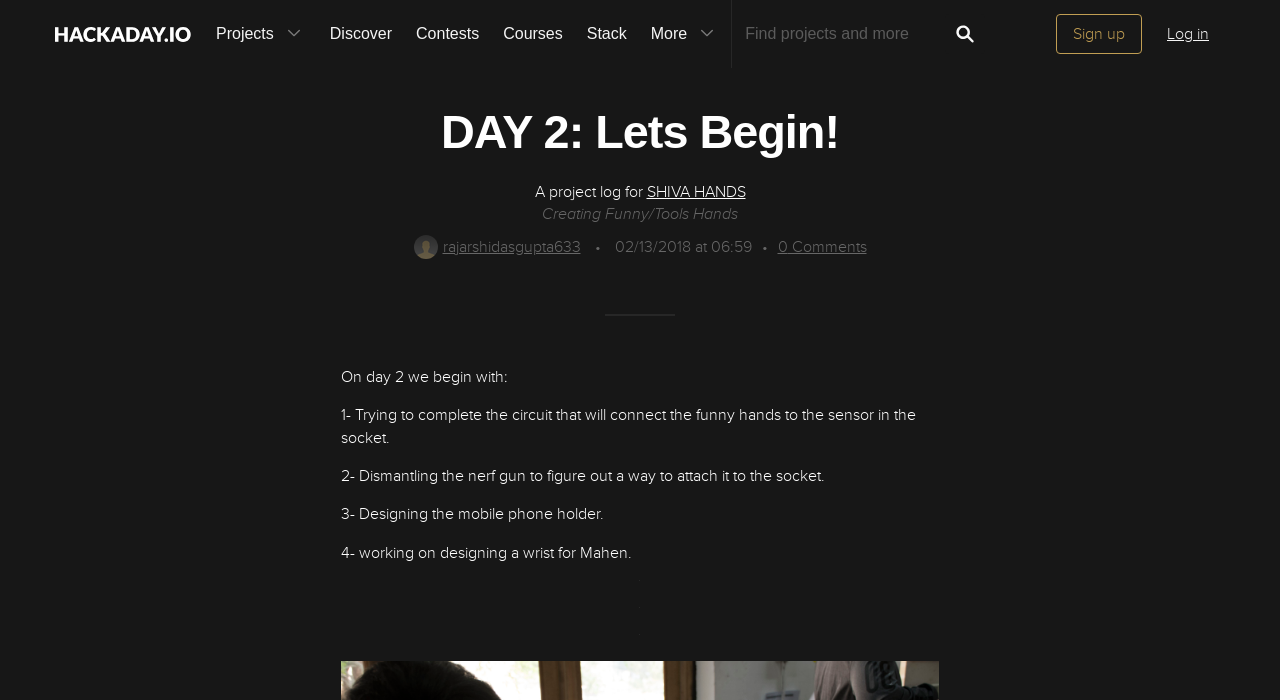What is the main title displayed on this webpage?

DAY 2: Lets Begin!